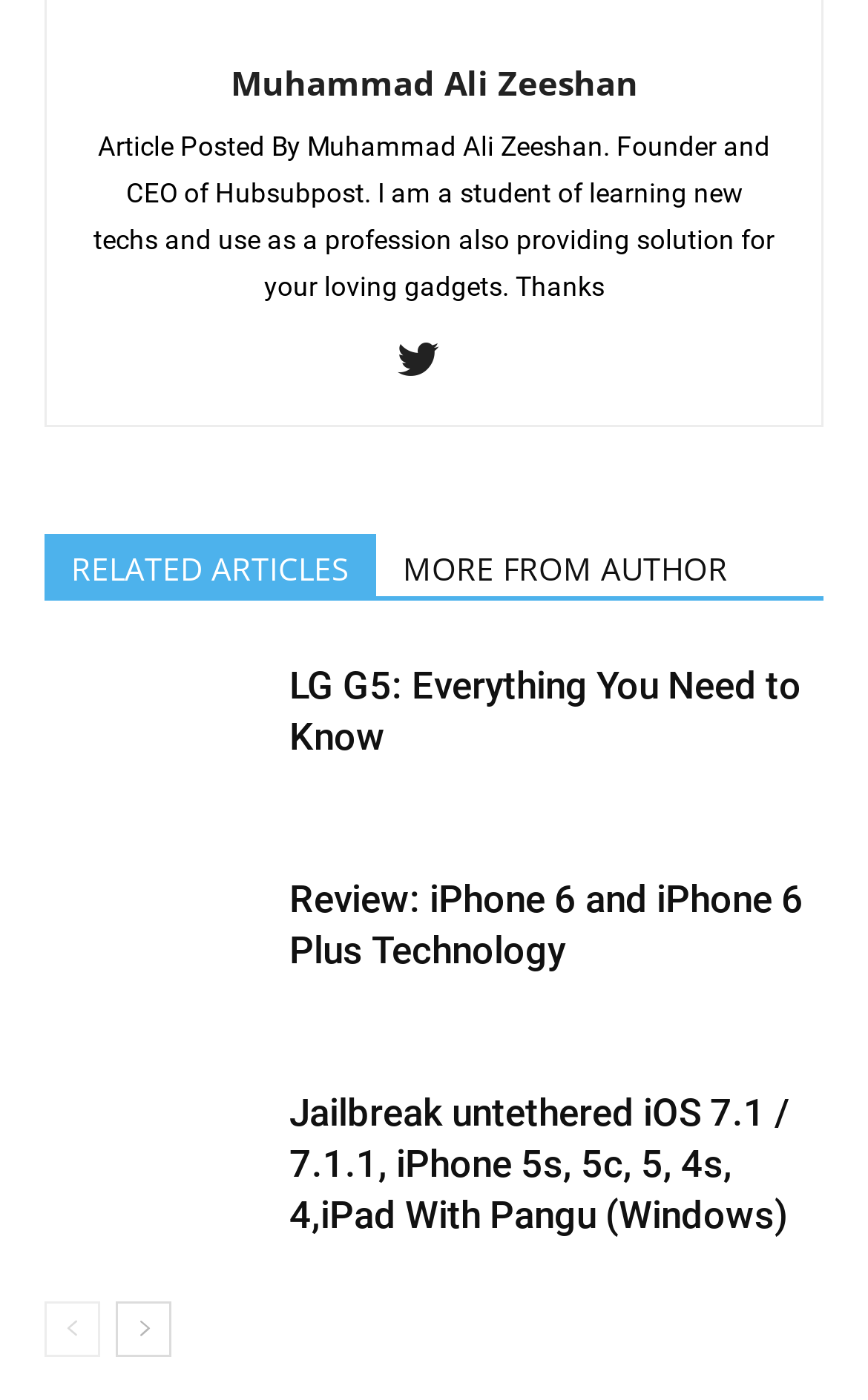Identify the bounding box coordinates for the UI element described as follows: parent_node: Muhammad Ali Zeeshan aria-label="author-photo". Use the format (top-left x, top-left y, bottom-right x, bottom-right y) and ensure all values are floating point numbers between 0 and 1.

[0.377, 0.002, 0.623, 0.027]